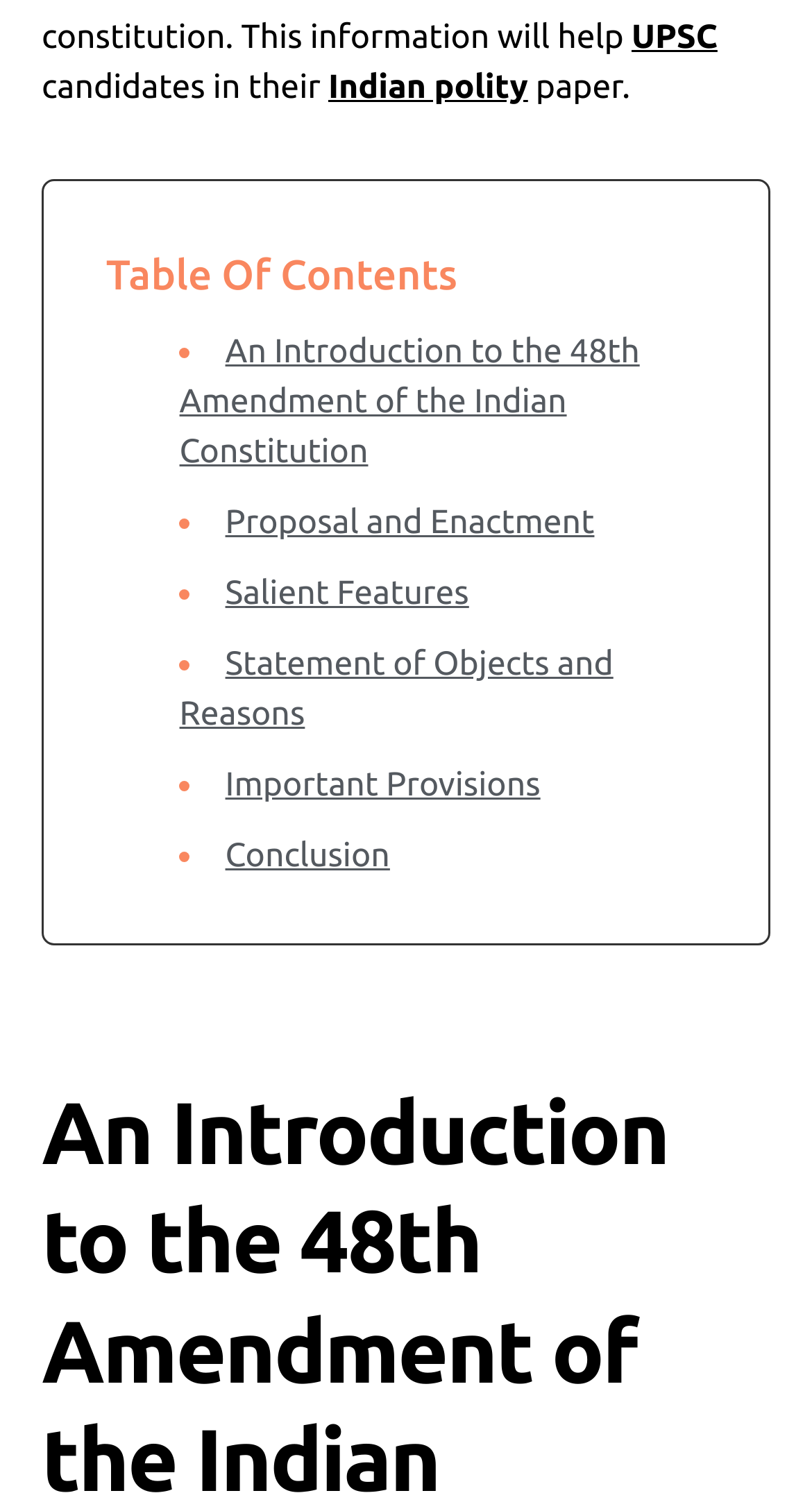Find and specify the bounding box coordinates that correspond to the clickable region for the instruction: "Read about HIPAA Compliance Training".

None